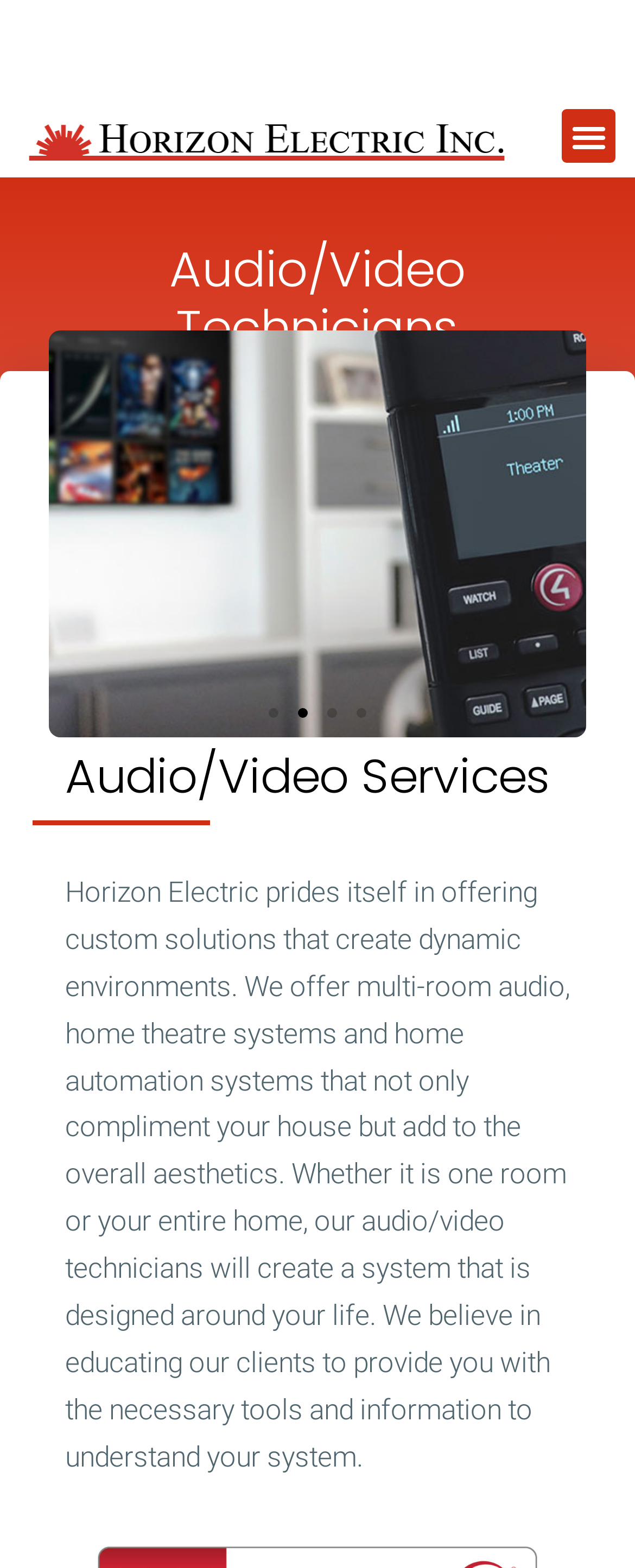Provide a one-word or brief phrase answer to the question:
What is the purpose of the audio/video technicians?

To create a system around your life